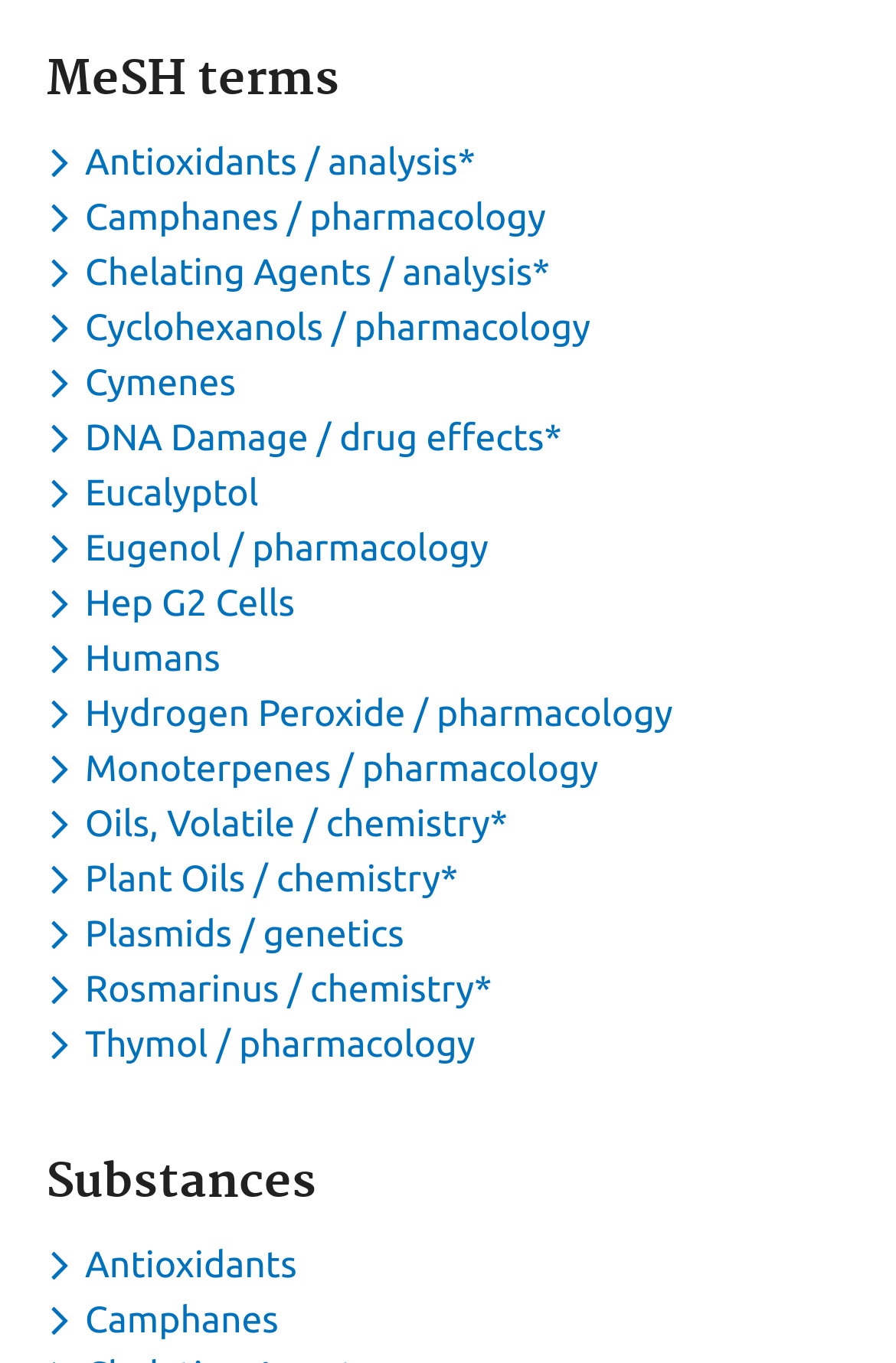Identify the bounding box for the UI element described as: "DNA Damage / drug effects*". Ensure the coordinates are four float numbers between 0 and 1, formatted as [left, top, right, bottom].

[0.051, 0.306, 0.64, 0.336]